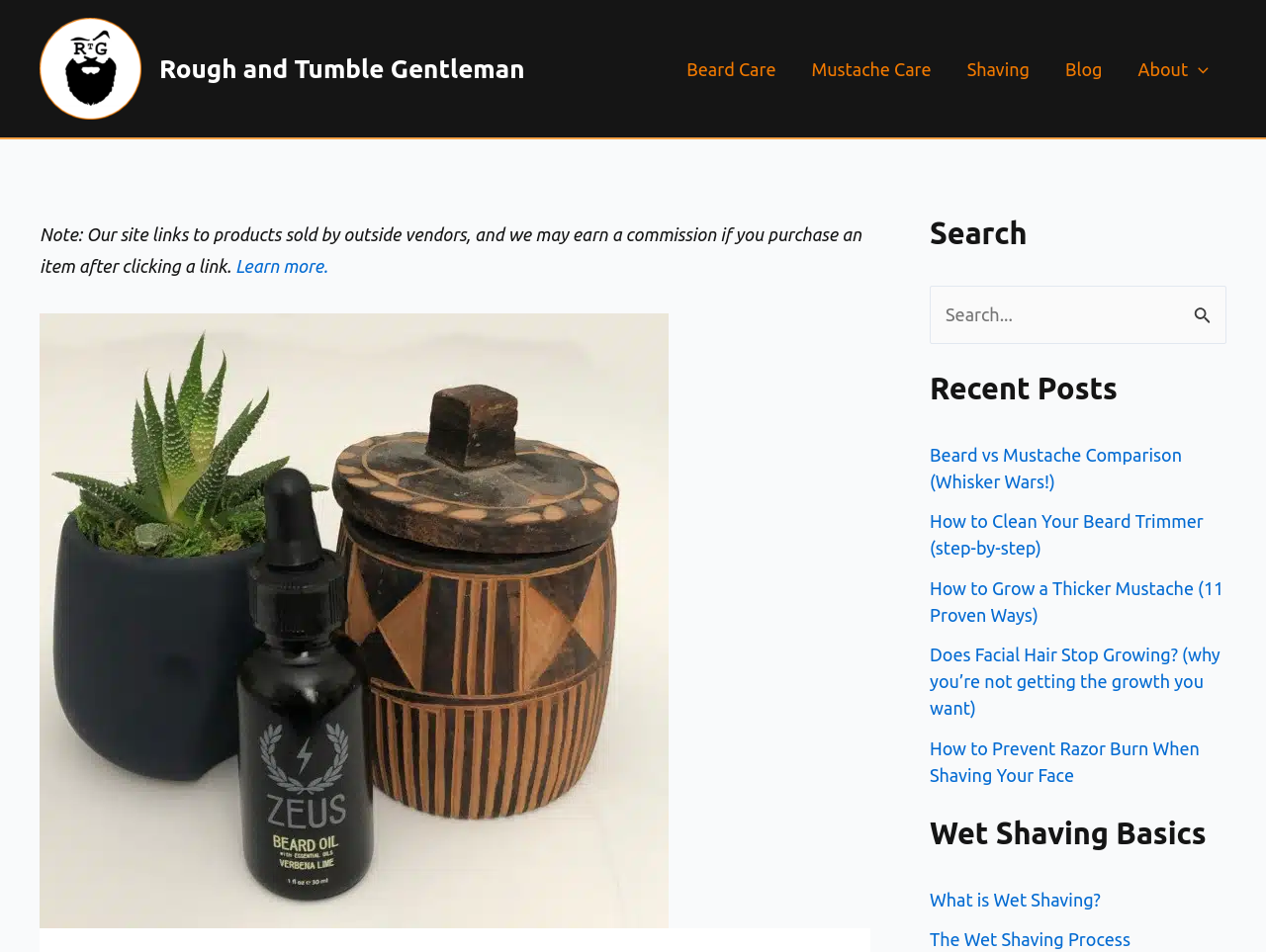Please reply with a single word or brief phrase to the question: 
How many links are there in the 'Recent Posts' section?

5